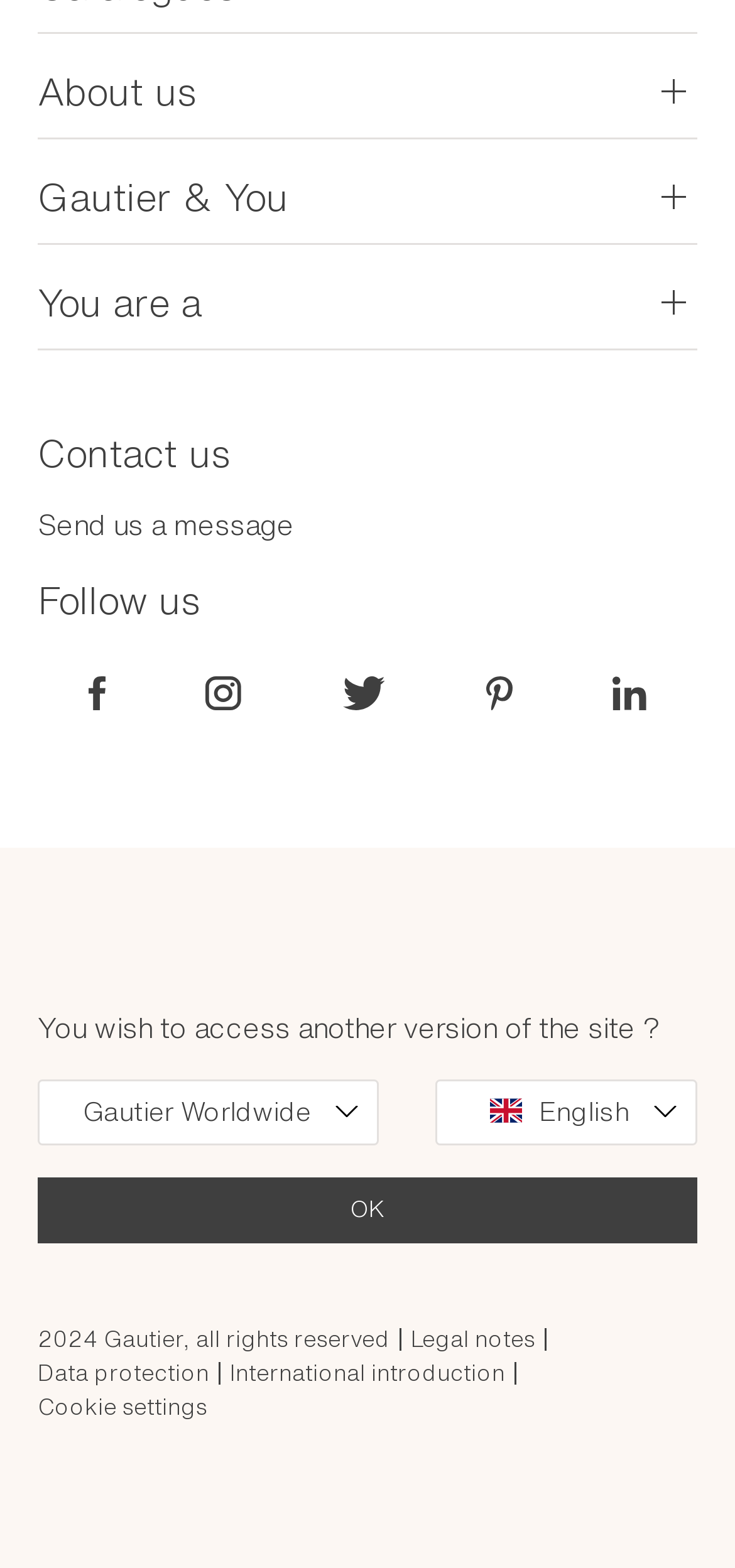Find the bounding box coordinates for the area that should be clicked to accomplish the instruction: "Browse our brochures".

[0.051, 0.076, 0.444, 0.094]